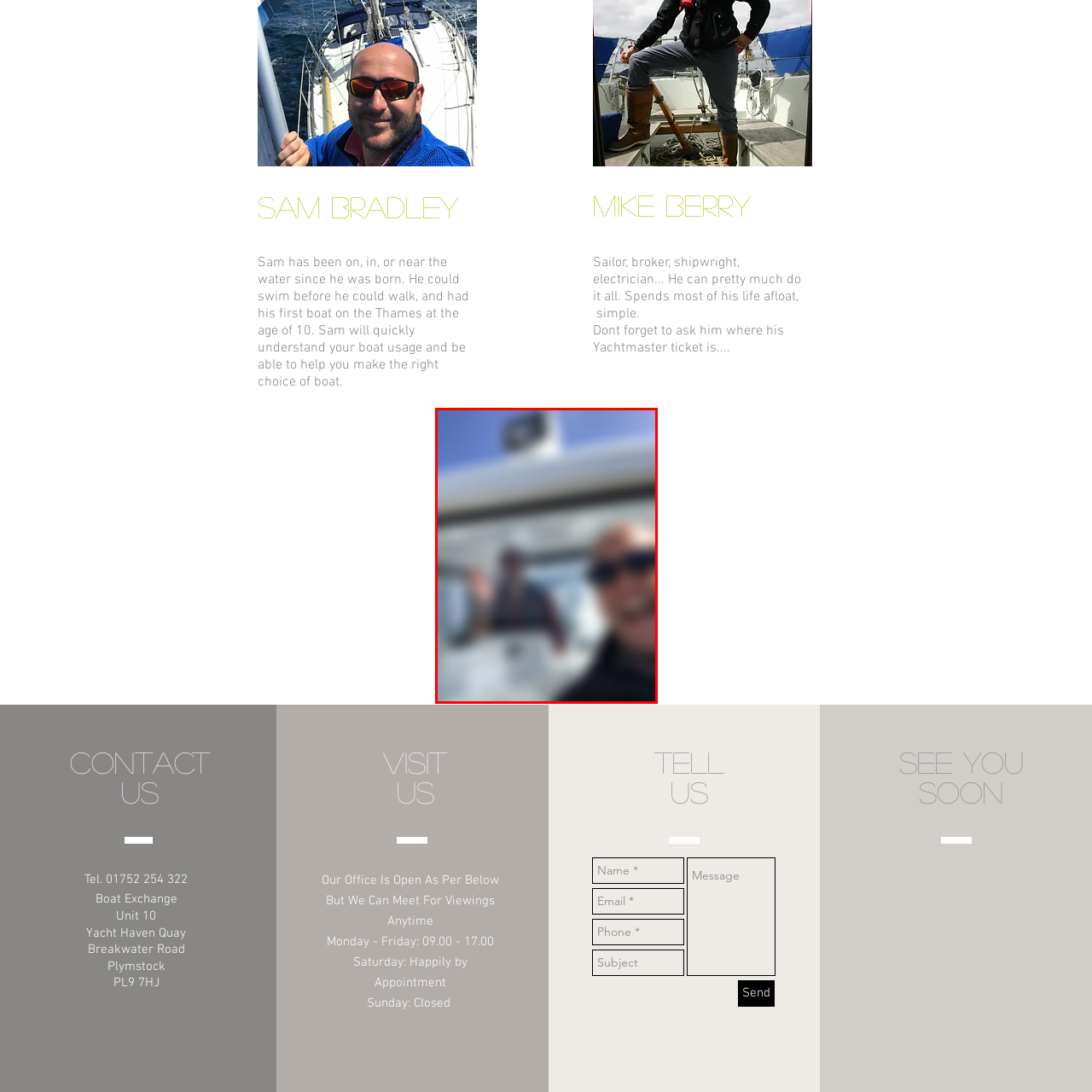Offer an in-depth caption for the image content enclosed by the red border.

The image features two individuals on a boat, captured in a sunny outdoor setting. The person in the foreground, wearing sunglasses and smiling, appears to be taking a selfie while enjoying a day out on the water. In the background, another person, possibly a boating expert or enthusiast, is seen waving and appears relaxed in a similar casual attire. The scene conveys a sense of camaraderie and adventure, highlighting the joy of spending time on the water and the expertise available to boaters. This captivating moment reflects the shared passion and connection to boating, emblematic of the experiences discussed by the featured experts, Sam and Mike, on this platform.